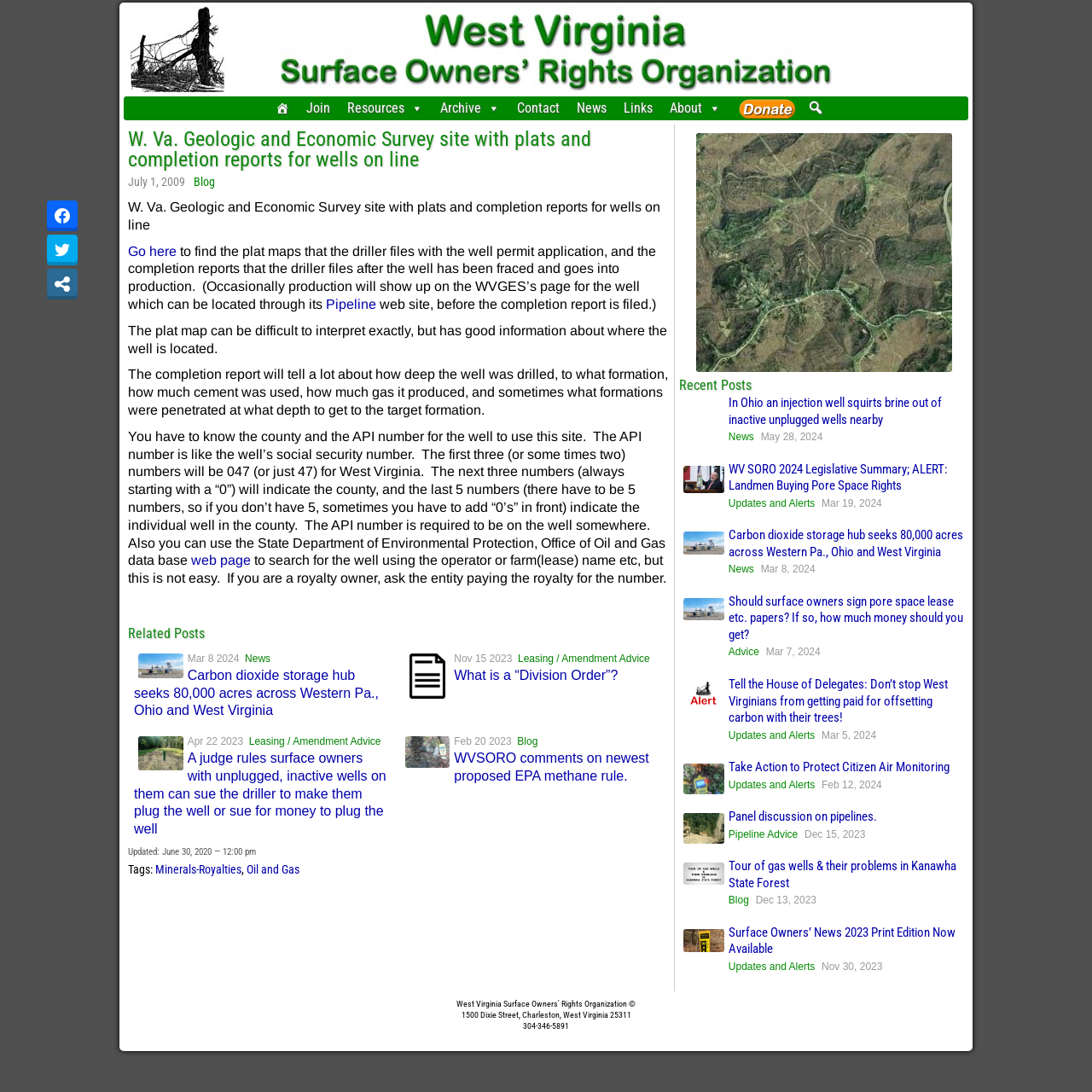Find the bounding box coordinates of the element to click in order to complete this instruction: "Share on Facebook". The bounding box coordinates must be four float numbers between 0 and 1, denoted as [left, top, right, bottom].

[0.043, 0.184, 0.071, 0.212]